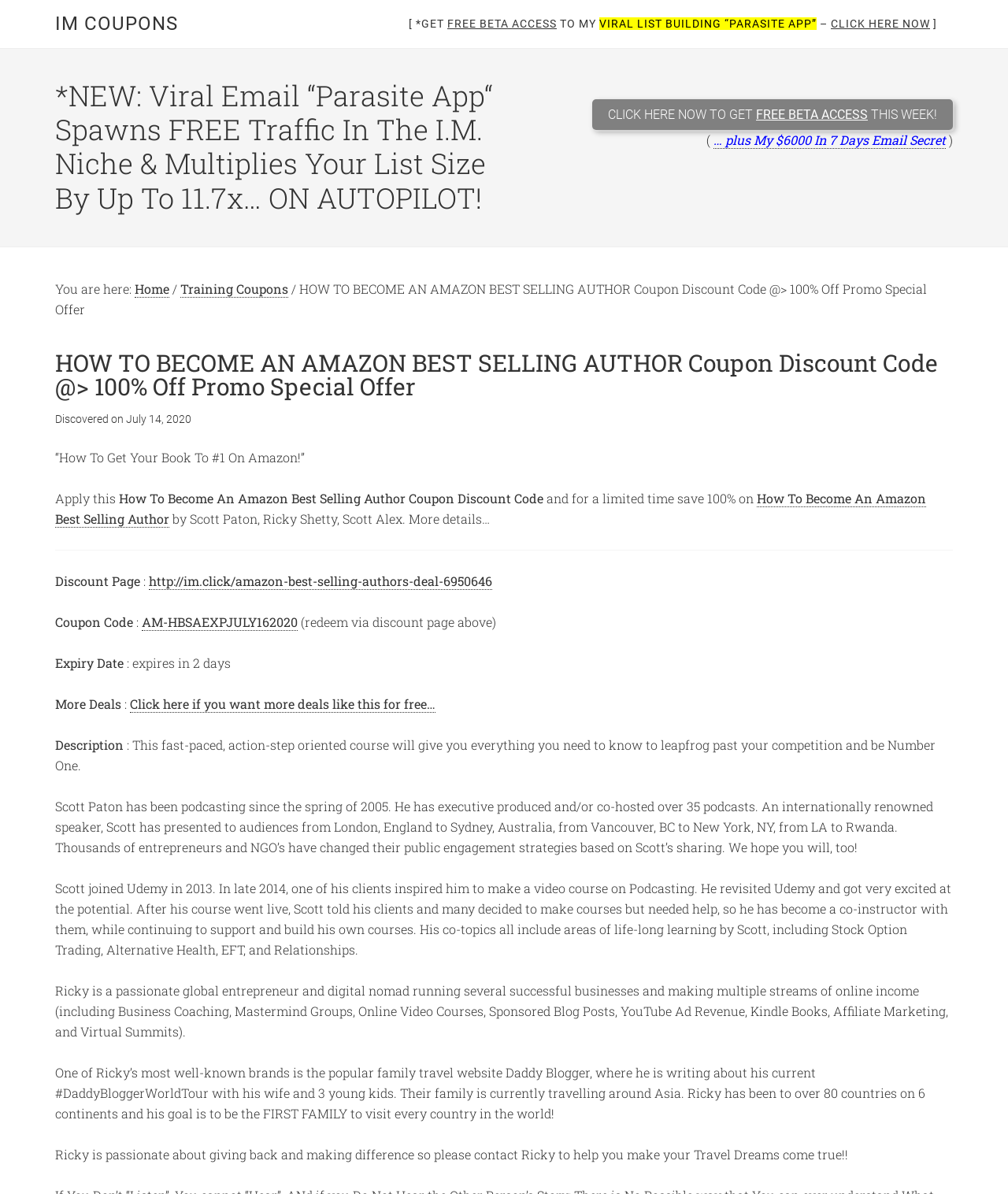Using the description "http://im.click/amazon-best-selling-authors-deal-6950646", predict the bounding box of the relevant HTML element.

[0.148, 0.479, 0.488, 0.494]